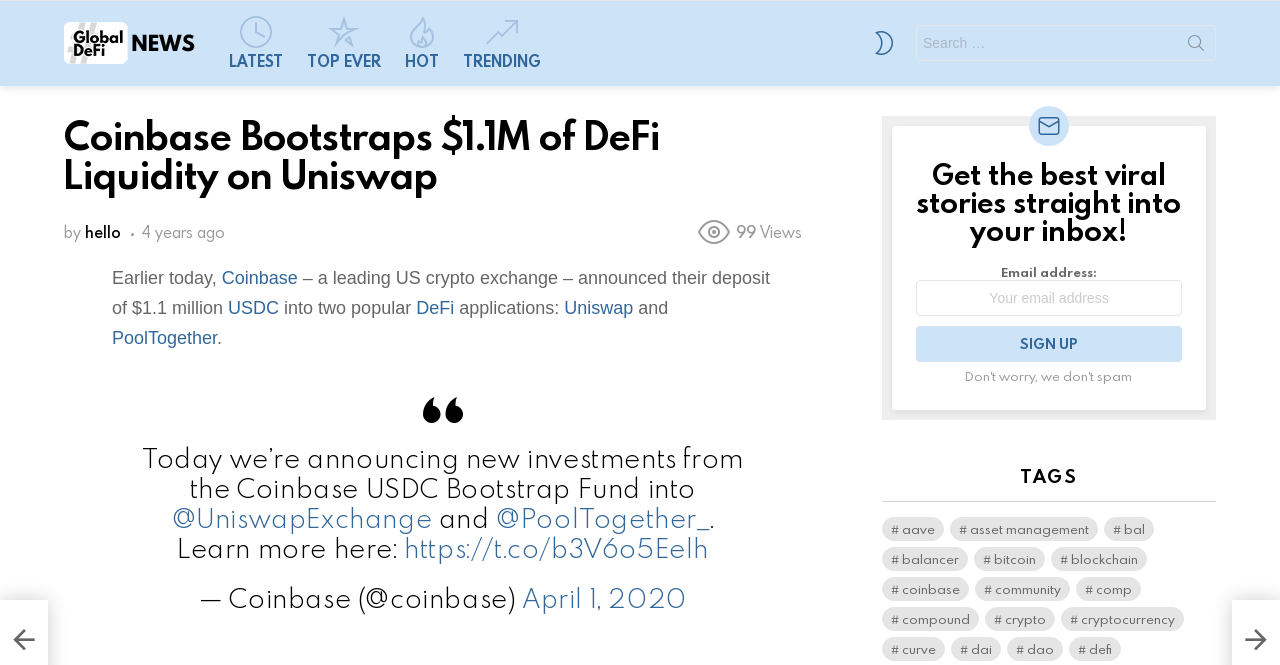Specify the bounding box coordinates of the element's area that should be clicked to execute the given instruction: "Switch skin". The coordinates should be four float numbers between 0 and 1, i.e., [left, top, right, bottom].

[0.681, 0.035, 0.7, 0.095]